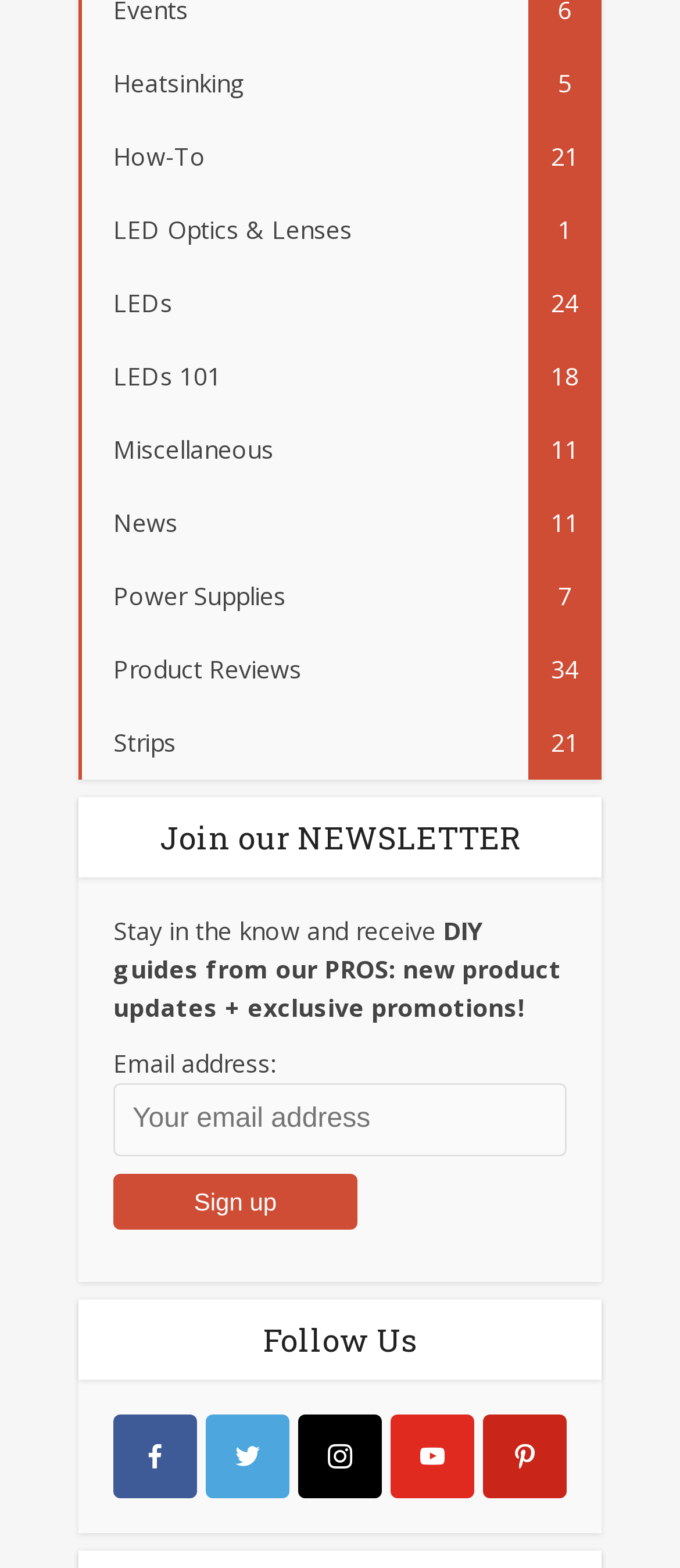Identify and provide the bounding box for the element described by: "How-To21".

[0.115, 0.077, 0.885, 0.123]